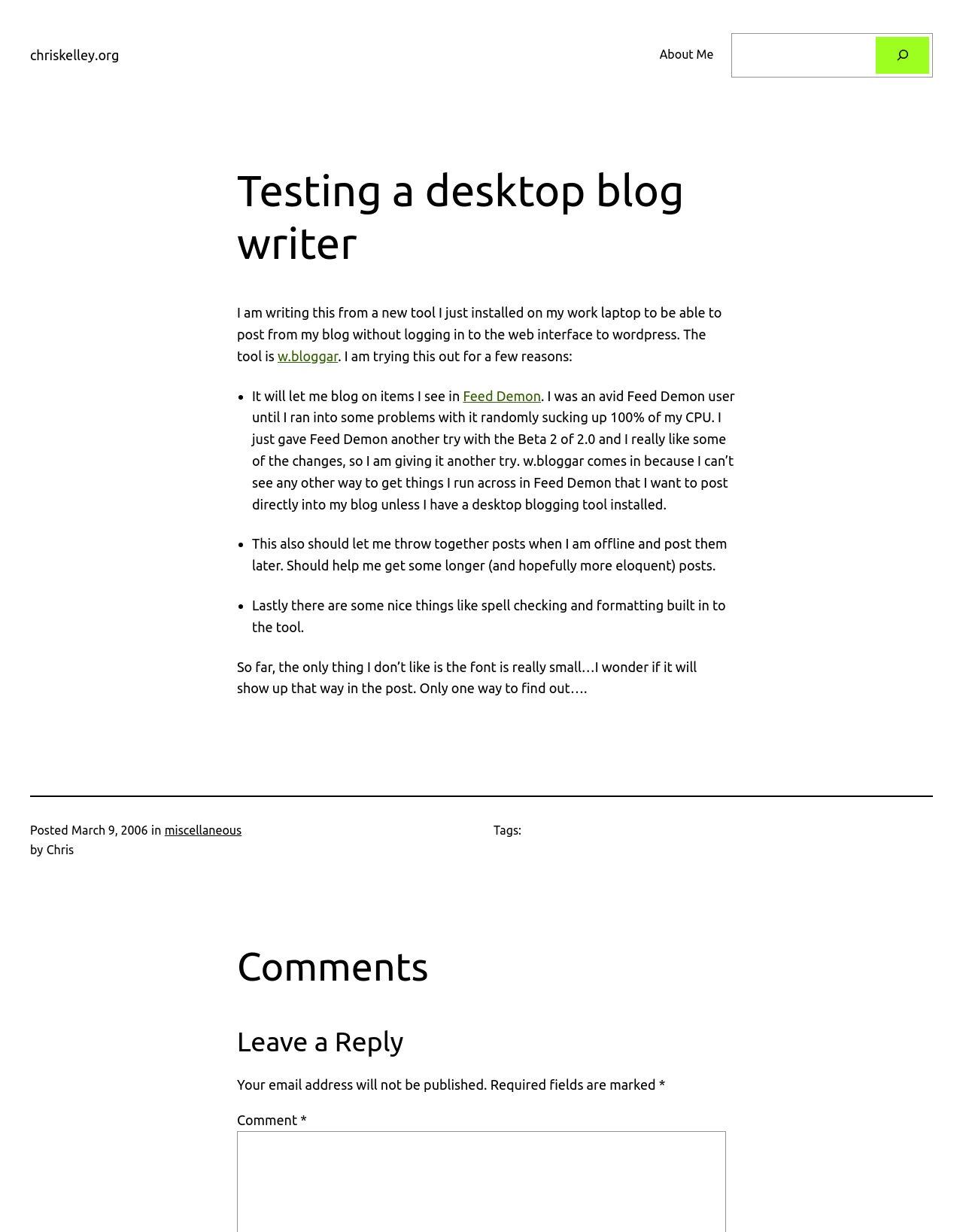What is the author's name?
Provide a fully detailed and comprehensive answer to the question.

The author's name is mentioned in the 'Posted' section, where it says 'by Chris'.